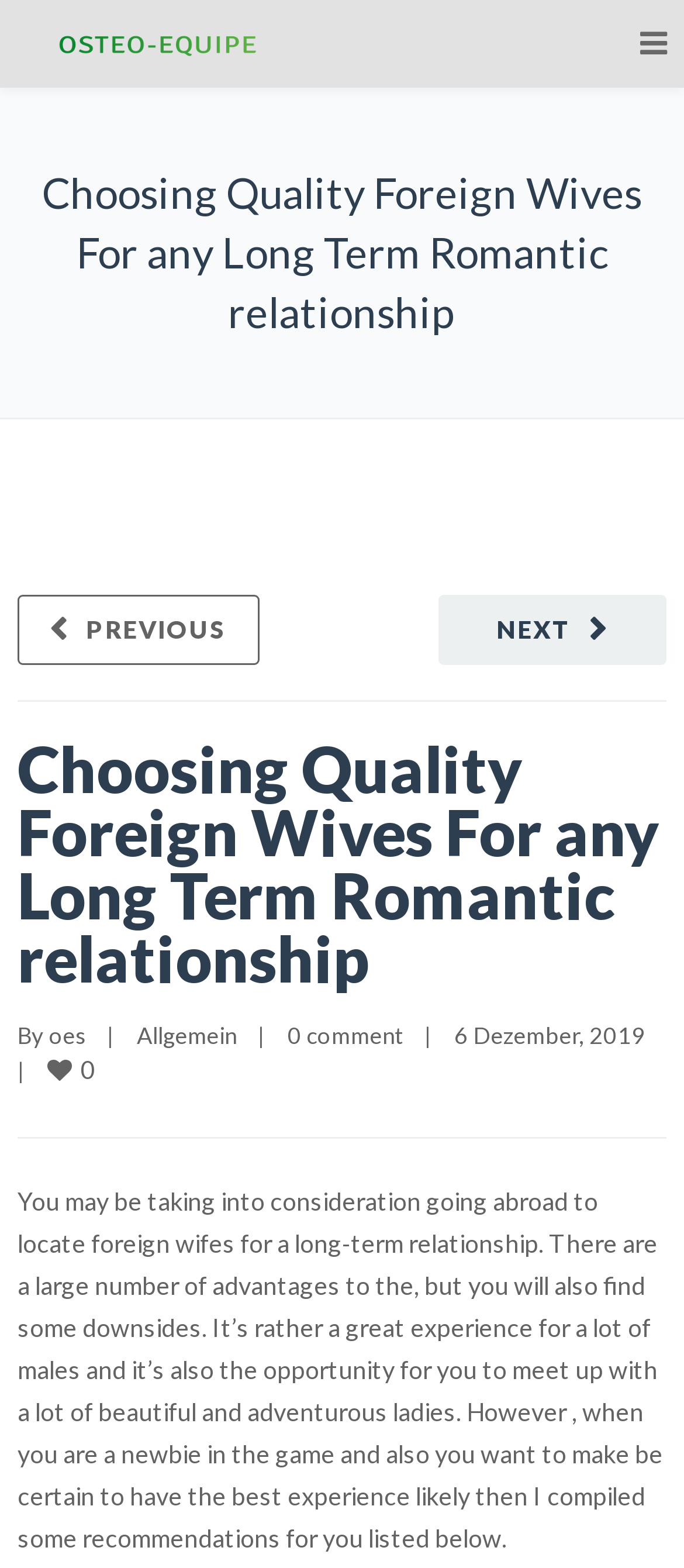Please specify the bounding box coordinates of the clickable region necessary for completing the following instruction: "Click the link to read more about Allgemein". The coordinates must consist of four float numbers between 0 and 1, i.e., [left, top, right, bottom].

[0.2, 0.651, 0.346, 0.669]